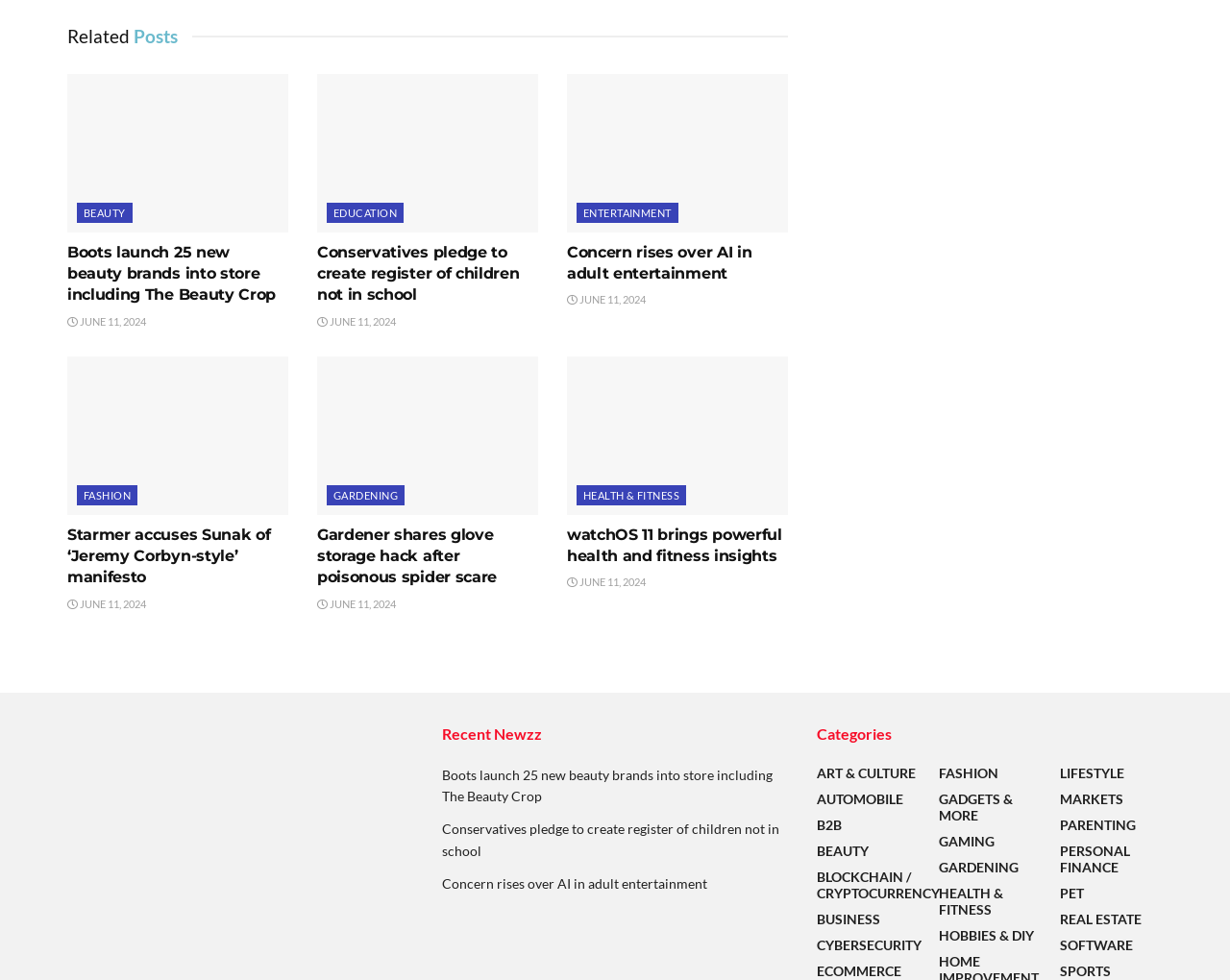Determine the bounding box coordinates of the region I should click to achieve the following instruction: "View 'Newzz' homepage". Ensure the bounding box coordinates are four float numbers between 0 and 1, i.e., [left, top, right, bottom].

[0.055, 0.738, 0.336, 0.76]